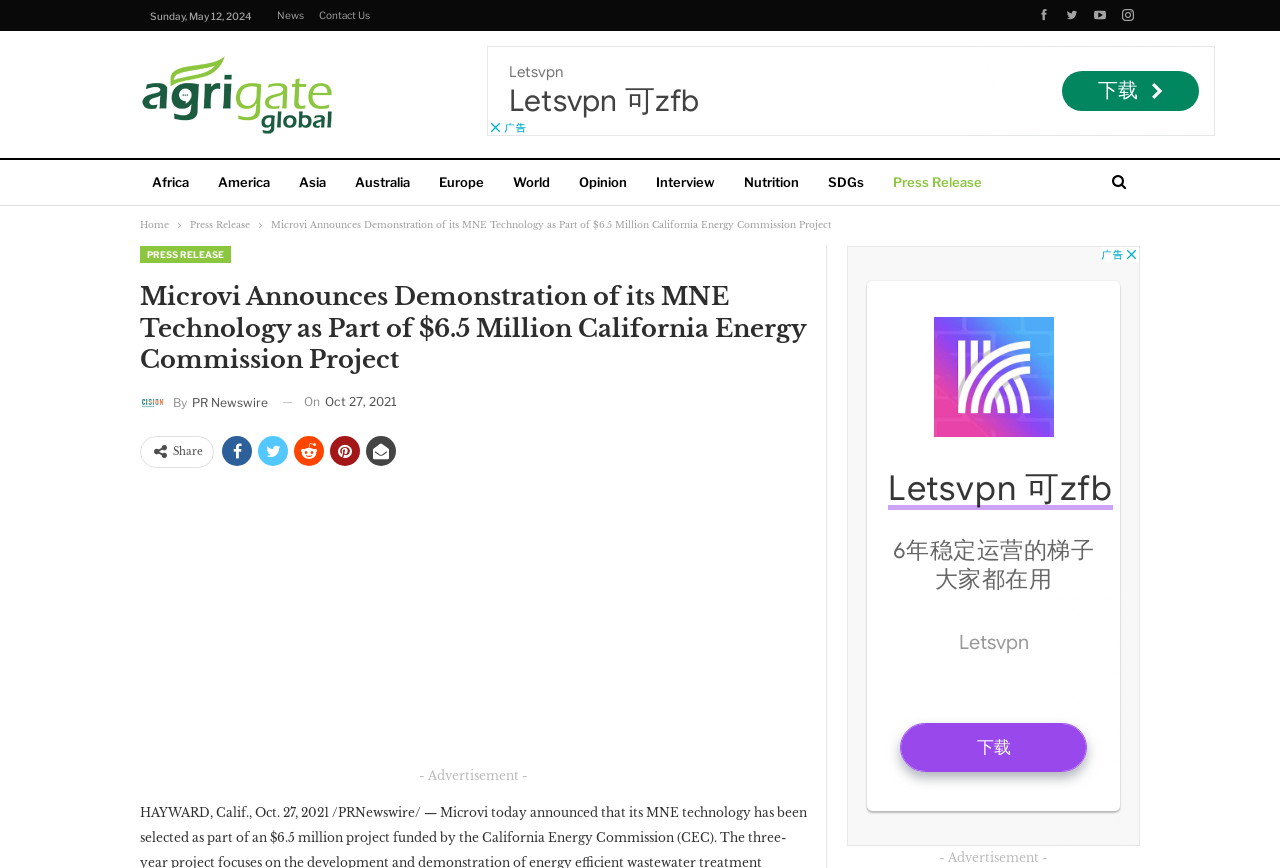Locate the bounding box coordinates of the clickable region to complete the following instruction: "Click on the 'Africa' link."

[0.109, 0.184, 0.157, 0.239]